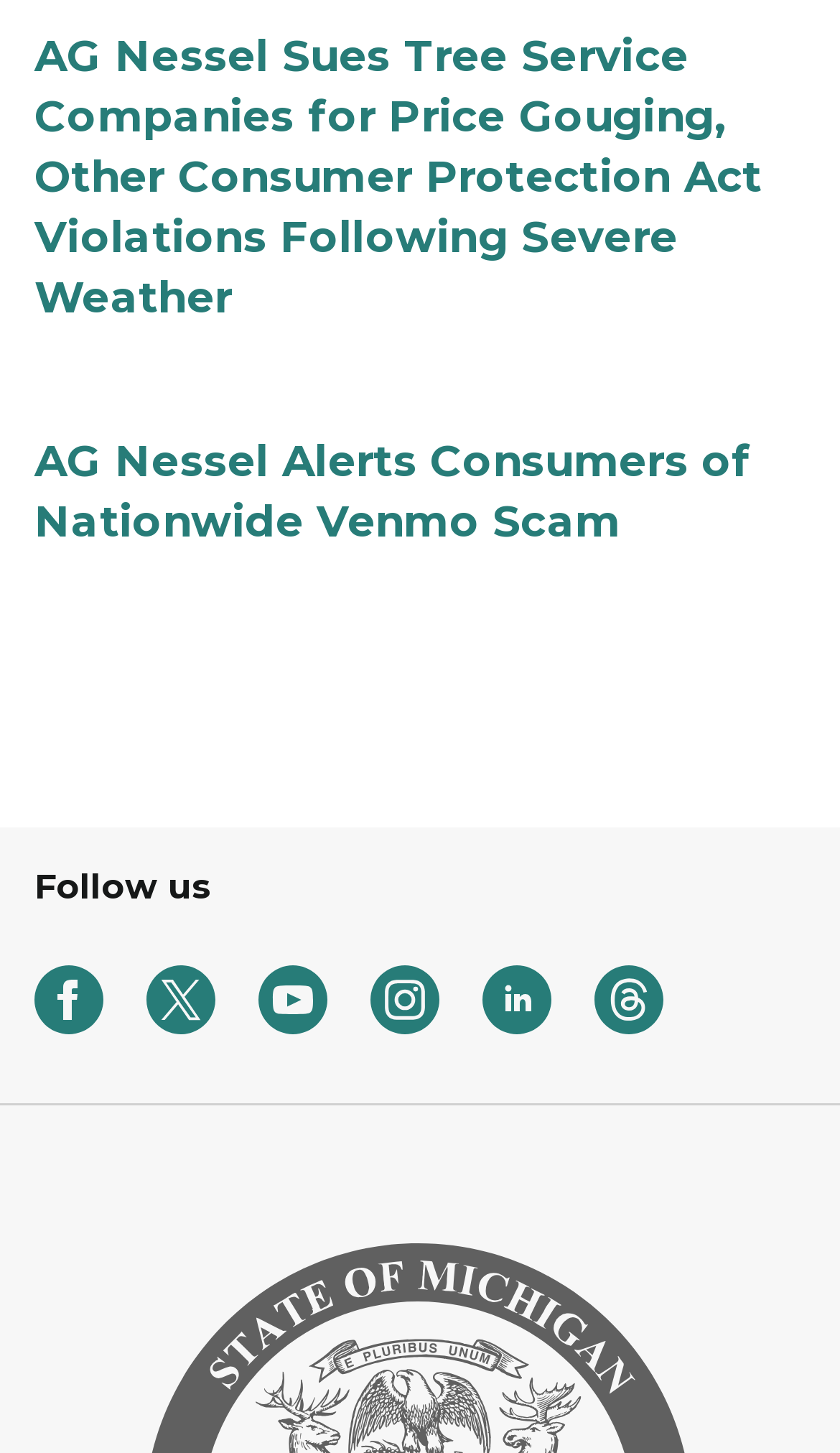Find the bounding box coordinates for the area you need to click to carry out the instruction: "Check out AG Nessel's youtube channel". The coordinates should be four float numbers between 0 and 1, indicated as [left, top, right, bottom].

[0.308, 0.665, 0.39, 0.712]